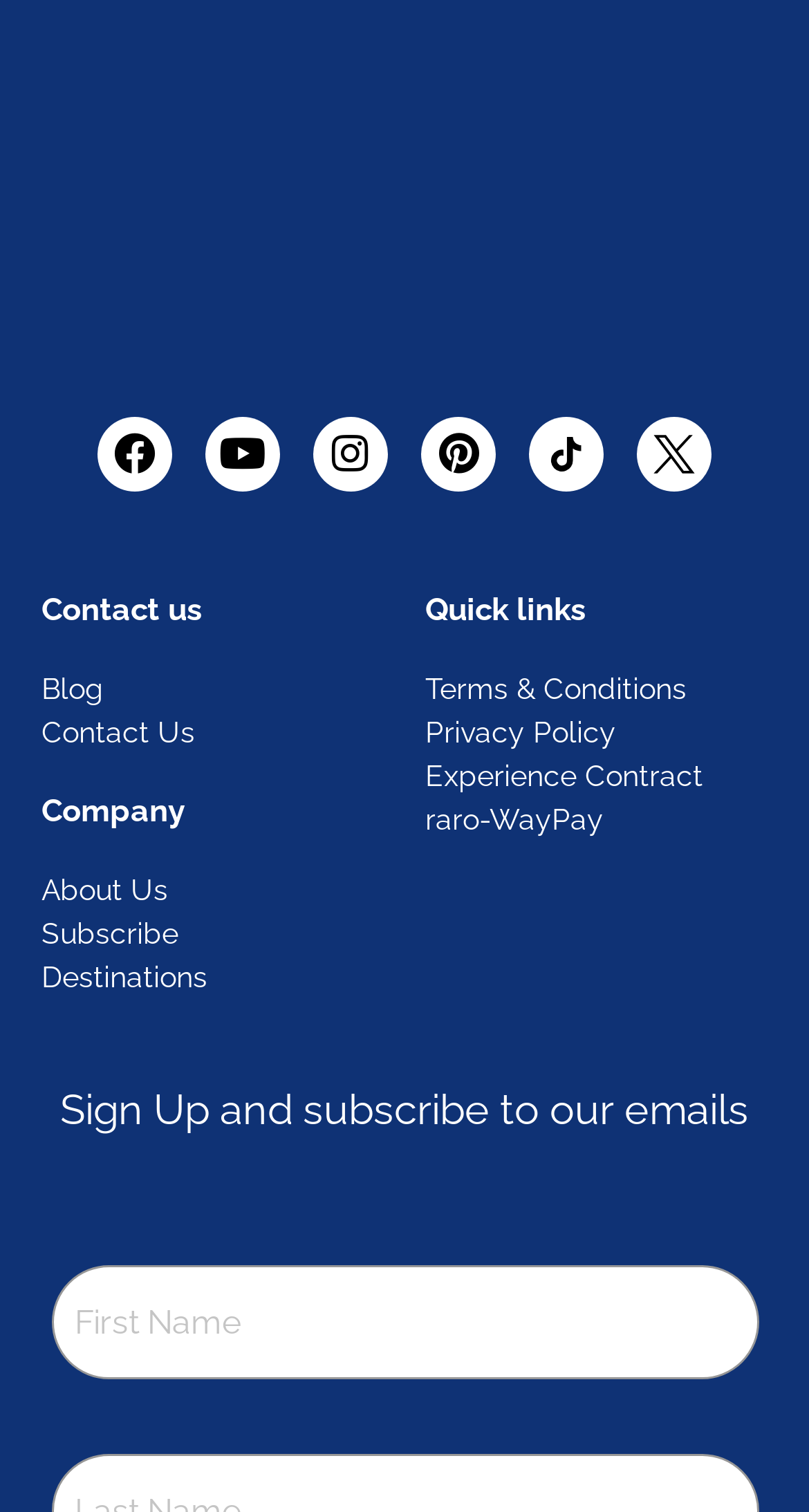Please give a concise answer to this question using a single word or phrase: 
How many social media links are there?

5